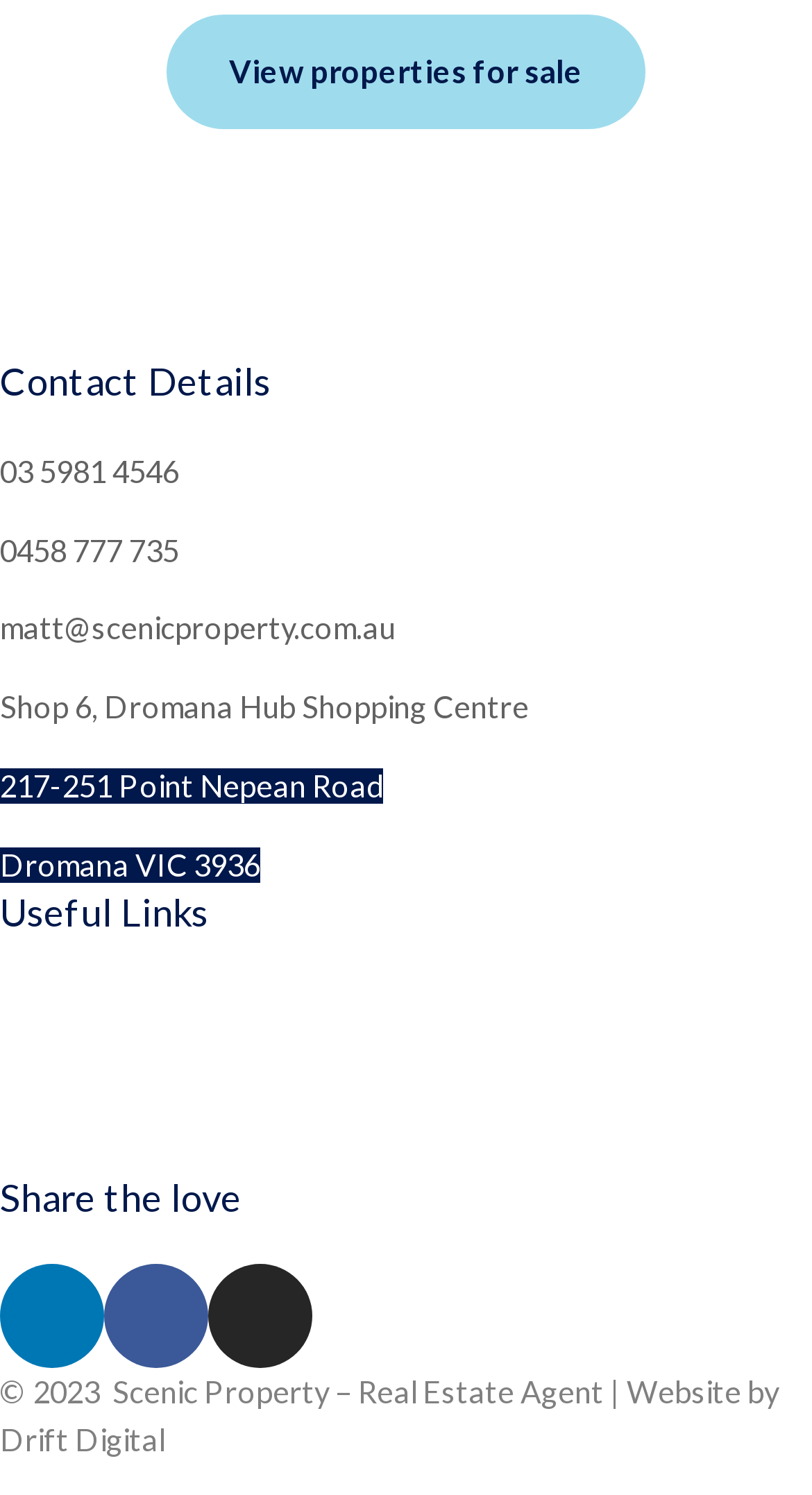Based on the image, please elaborate on the answer to the following question:
What social media platform is linked third?

I found a section on the webpage with the heading 'Share the love', which contains links to social media platforms. The third link is to Instagram.